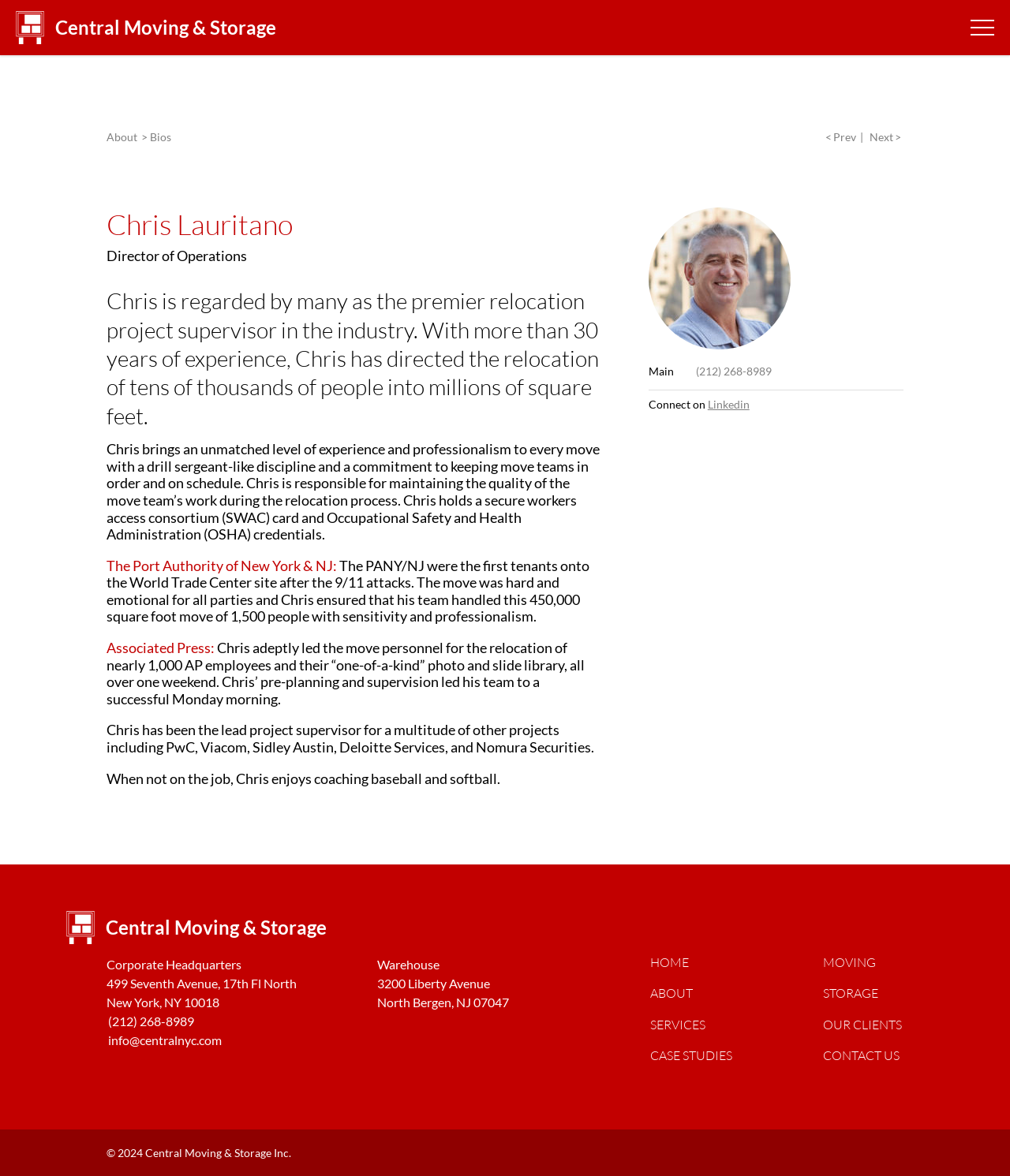Please provide the bounding box coordinates for the UI element as described: "(212) 268-8989". The coordinates must be four floats between 0 and 1, represented as [left, top, right, bottom].

[0.689, 0.31, 0.764, 0.321]